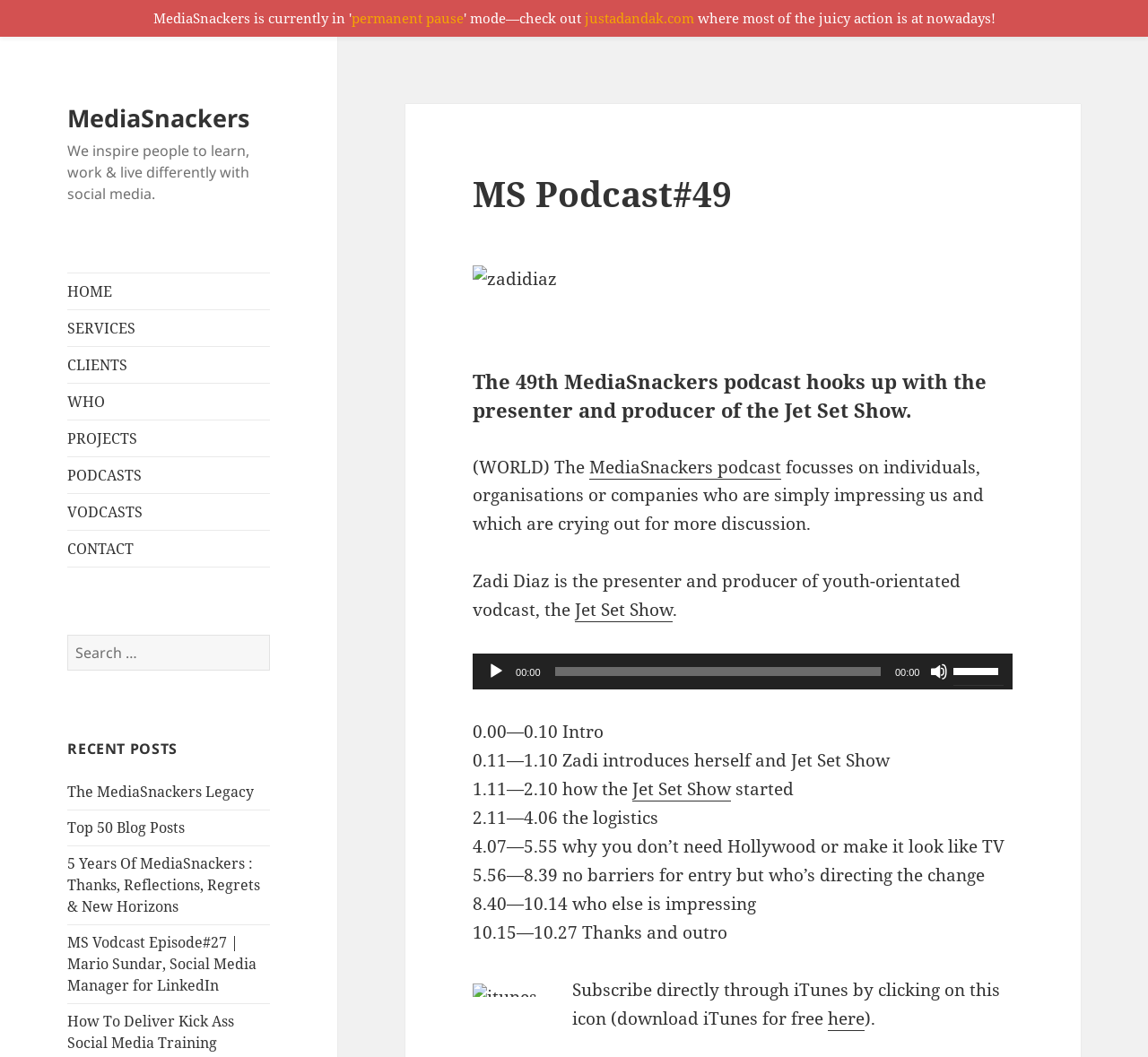Please pinpoint the bounding box coordinates for the region I should click to adhere to this instruction: "Visit the MediaSnackers homepage".

[0.059, 0.258, 0.235, 0.292]